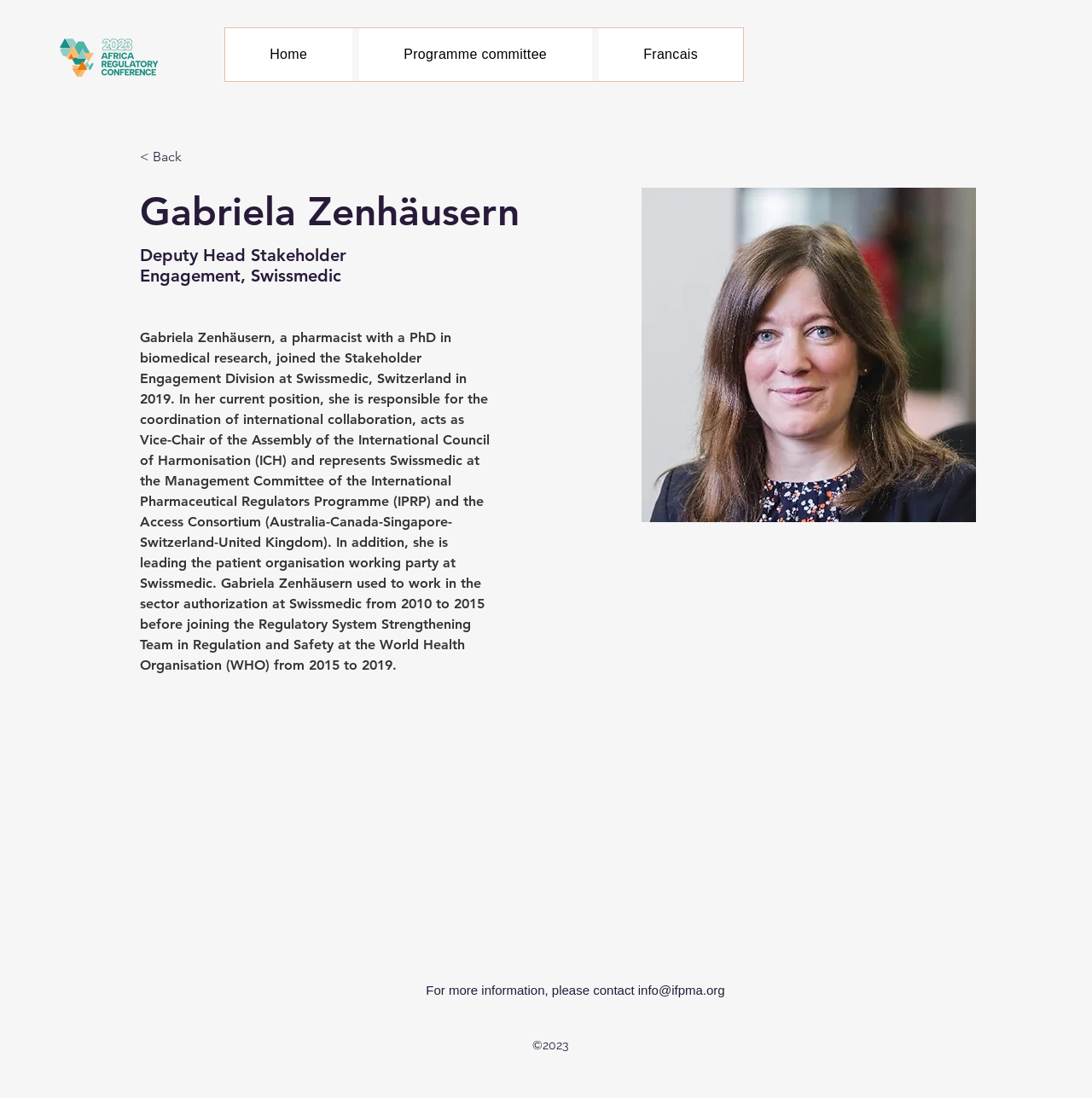What year is mentioned in the copyright notice at the bottom of the webpage?
Provide an in-depth and detailed explanation in response to the question.

I determined the answer by examining the StaticText element '©2023' with bounding box coordinates [0.487, 0.946, 0.52, 0.958], which is located at the bottom of the webpage.